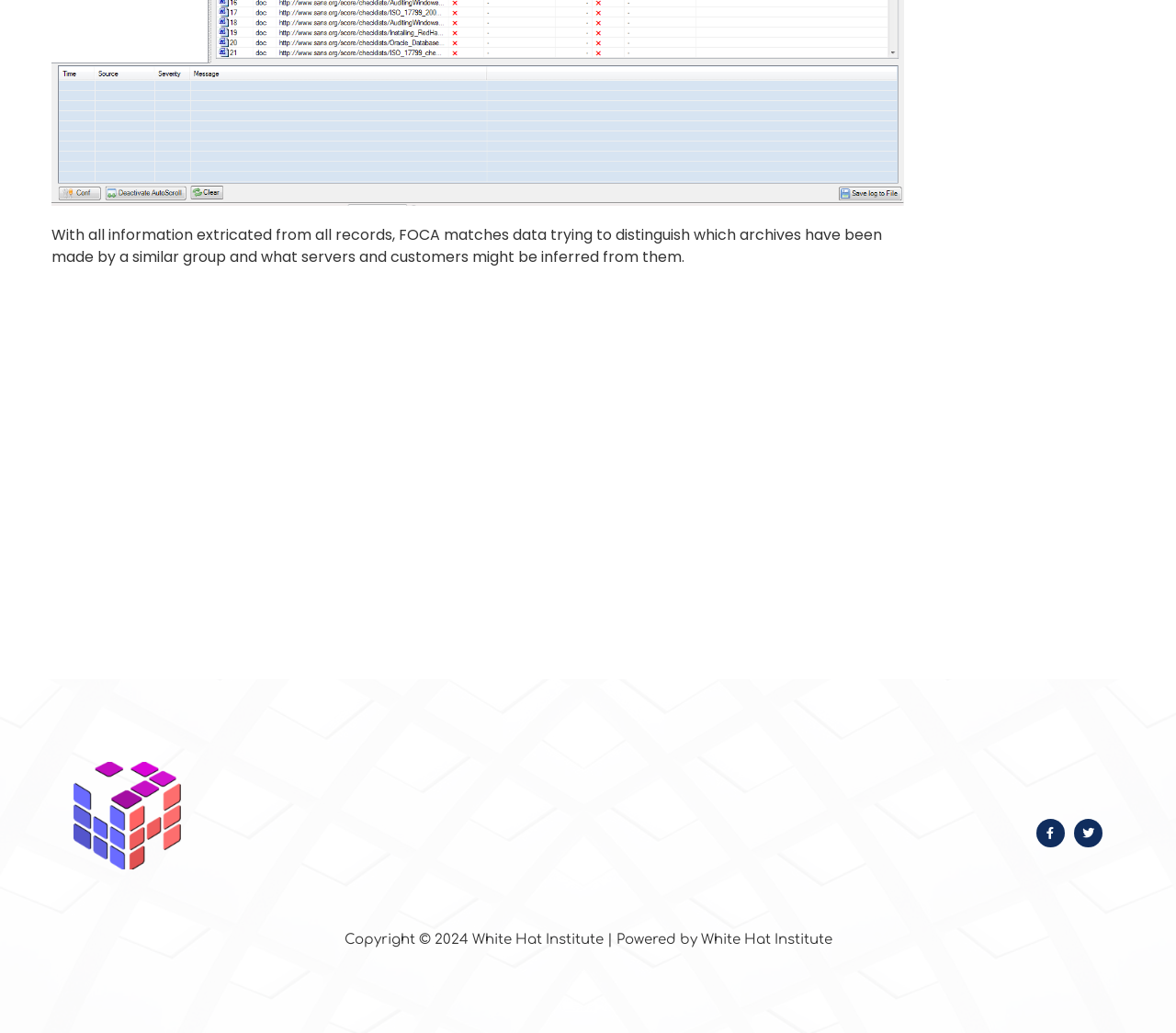Specify the bounding box coordinates (top-left x, top-left y, bottom-right x, bottom-right y) of the UI element in the screenshot that matches this description: Twitter

[0.913, 0.793, 0.937, 0.82]